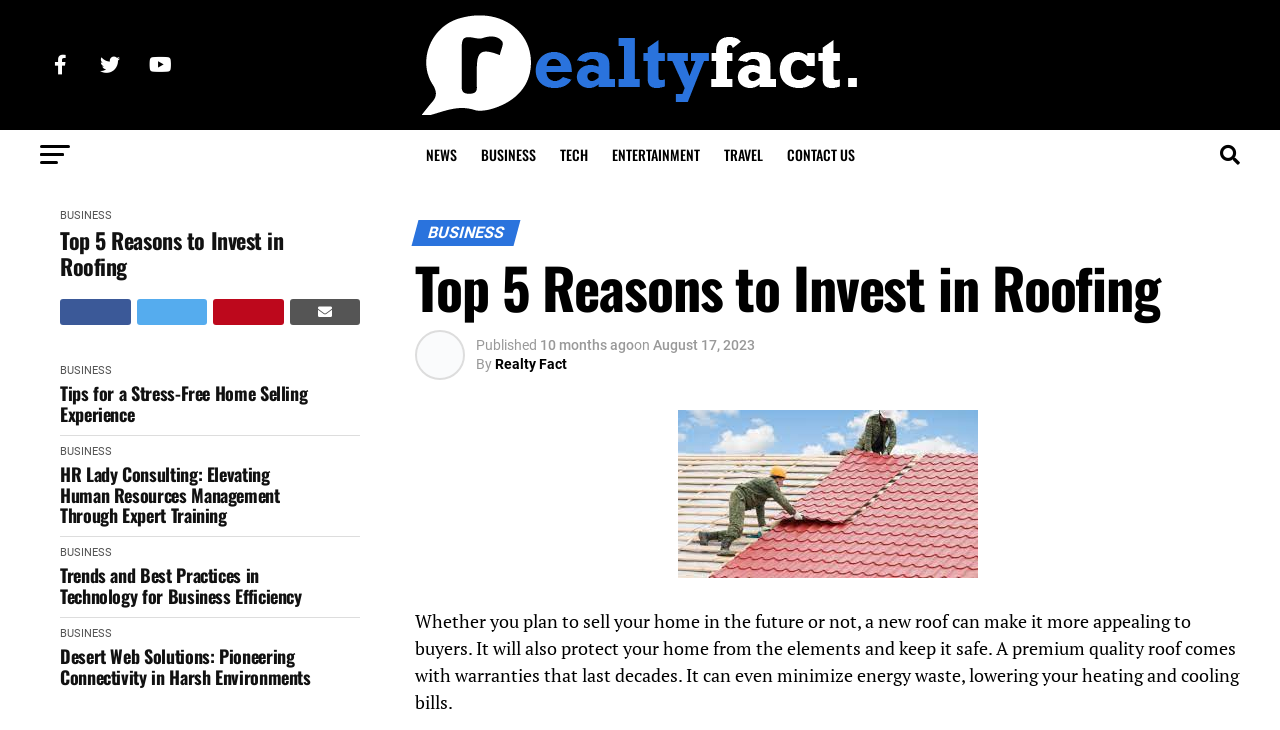Please find the bounding box coordinates of the element that you should click to achieve the following instruction: "View the image of Top 5 Reasons to Invest in Roofing". The coordinates should be presented as four float numbers between 0 and 1: [left, top, right, bottom].

[0.529, 0.561, 0.764, 0.791]